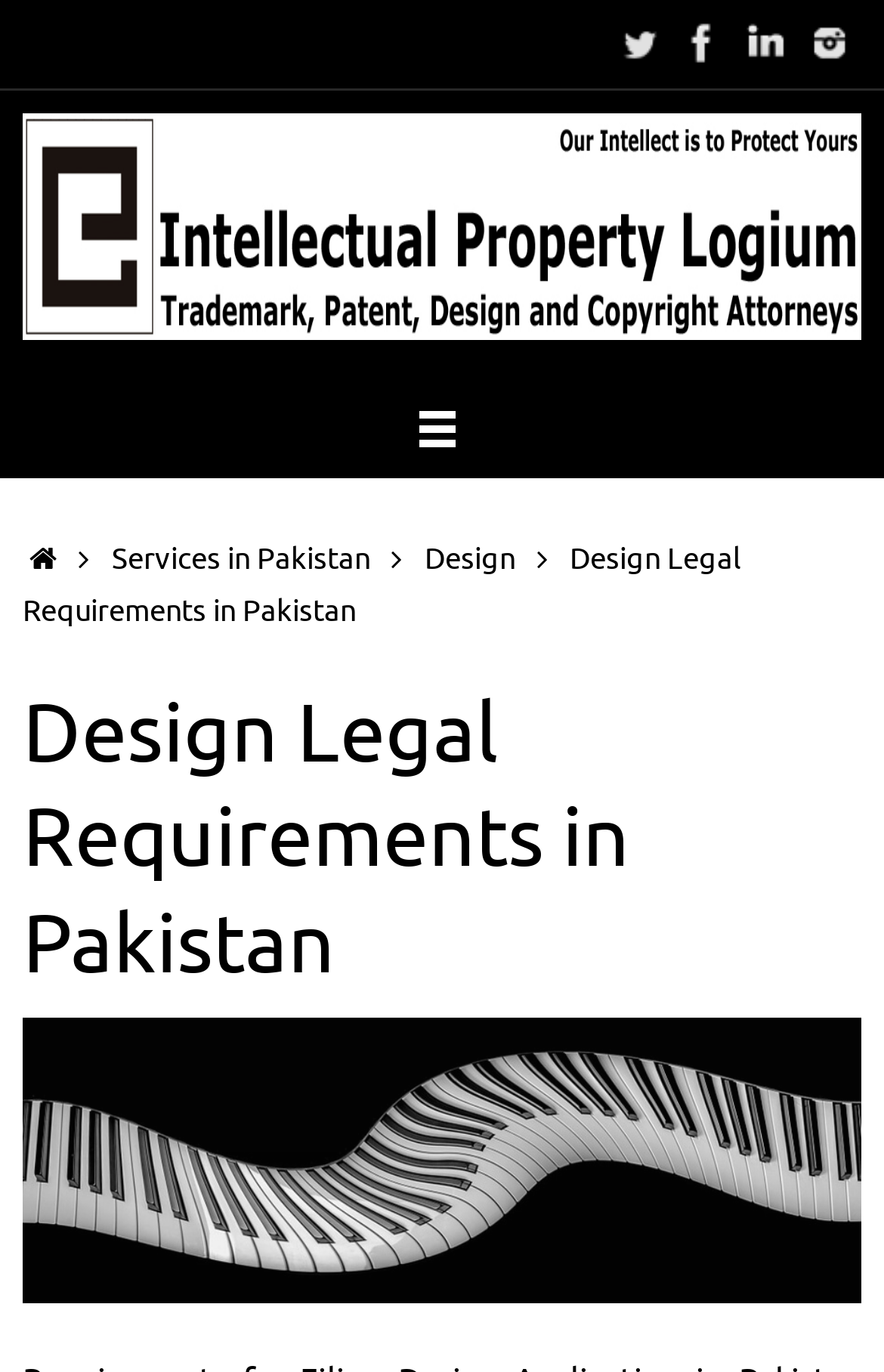Based on the visual content of the image, answer the question thoroughly: What is the main topic of the webpage?

I analyzed the heading element with bounding box coordinates [0.026, 0.496, 0.974, 0.728] and found that it mentions 'Design Legal Requirements in Pakistan', hence the main topic is related to design legal requirements.